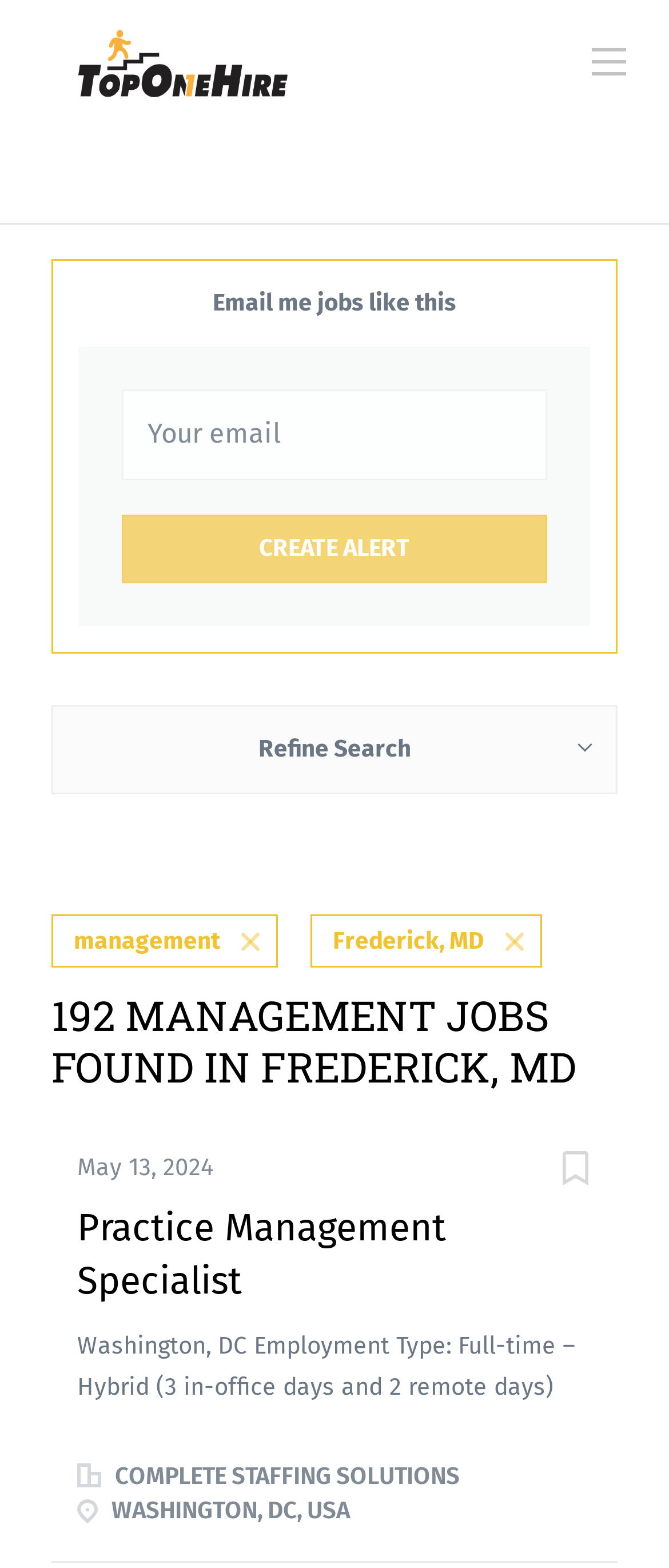What is the location of the Practice Management Specialist job?
Using the image as a reference, give a one-word or short phrase answer.

WASHINGTON, DC, USA